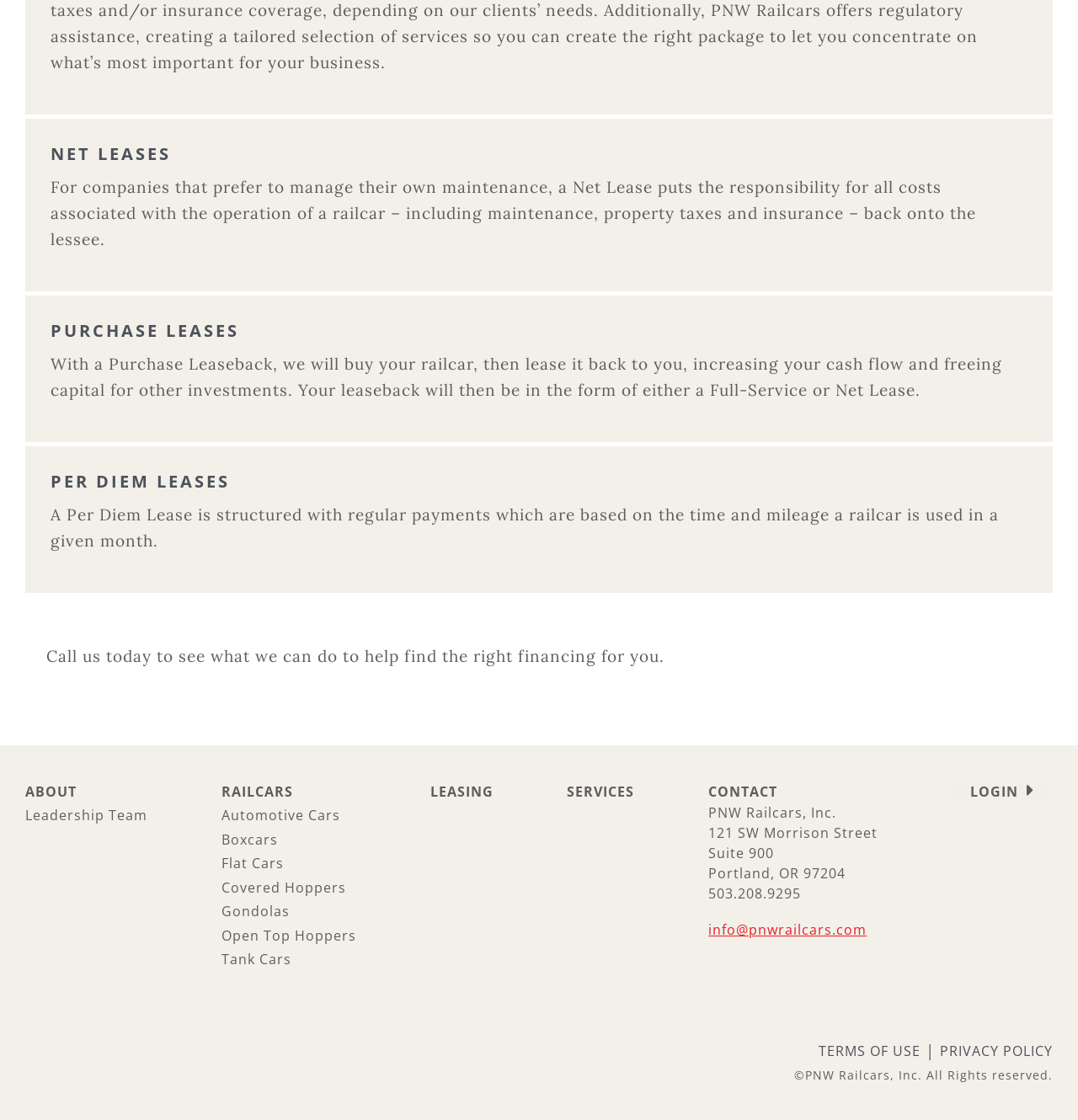Identify the bounding box coordinates of the clickable region required to complete the instruction: "Contact us through info@pnwrailcars.com". The coordinates should be given as four float numbers within the range of 0 and 1, i.e., [left, top, right, bottom].

[0.657, 0.822, 0.804, 0.838]